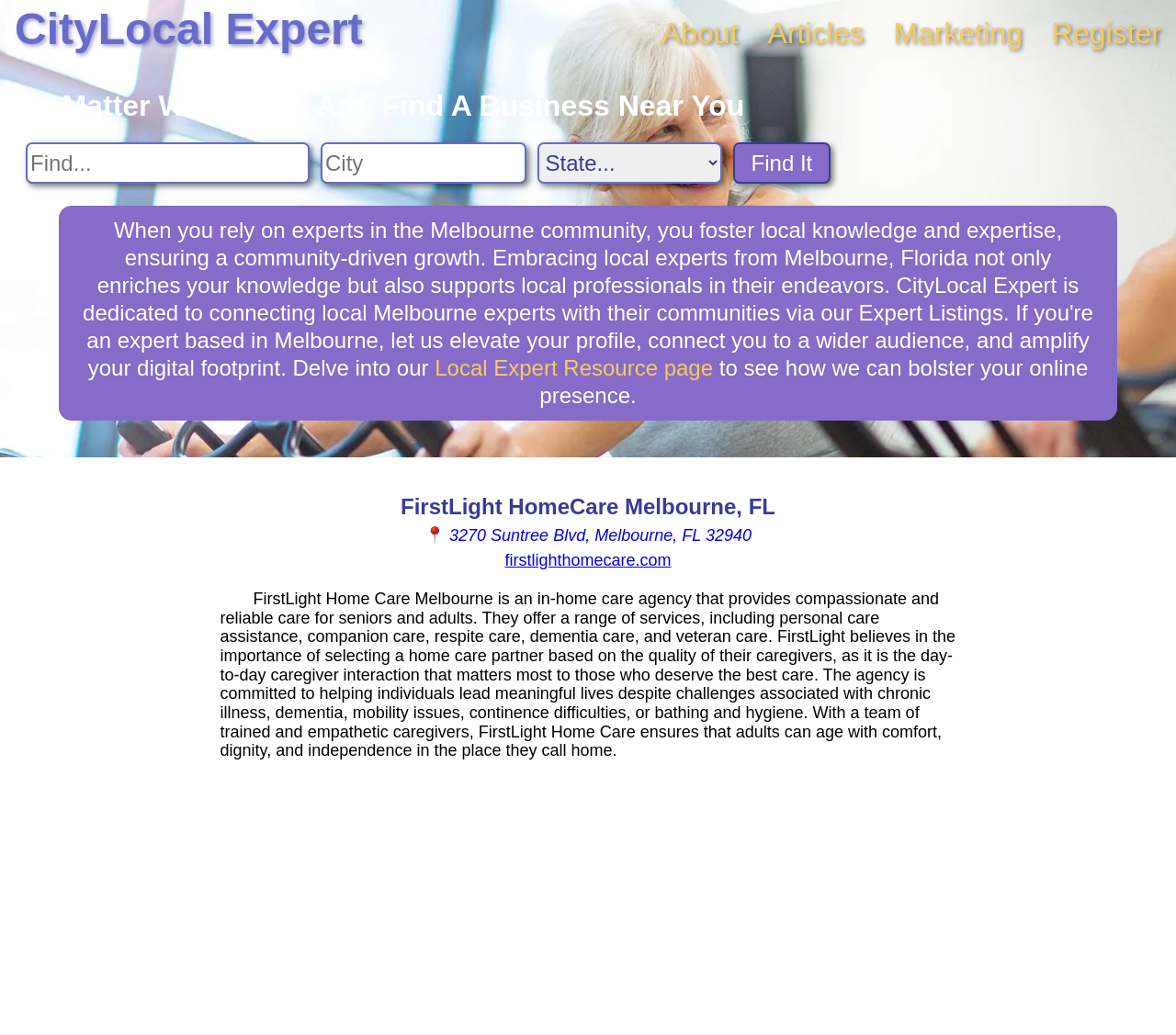Given the description: "CityLocal Expert", determine the bounding box coordinates of the UI element. The coordinates should be formatted as four float numbers between 0 and 1, [left, top, right, bottom].

[0.012, 0.004, 0.308, 0.053]